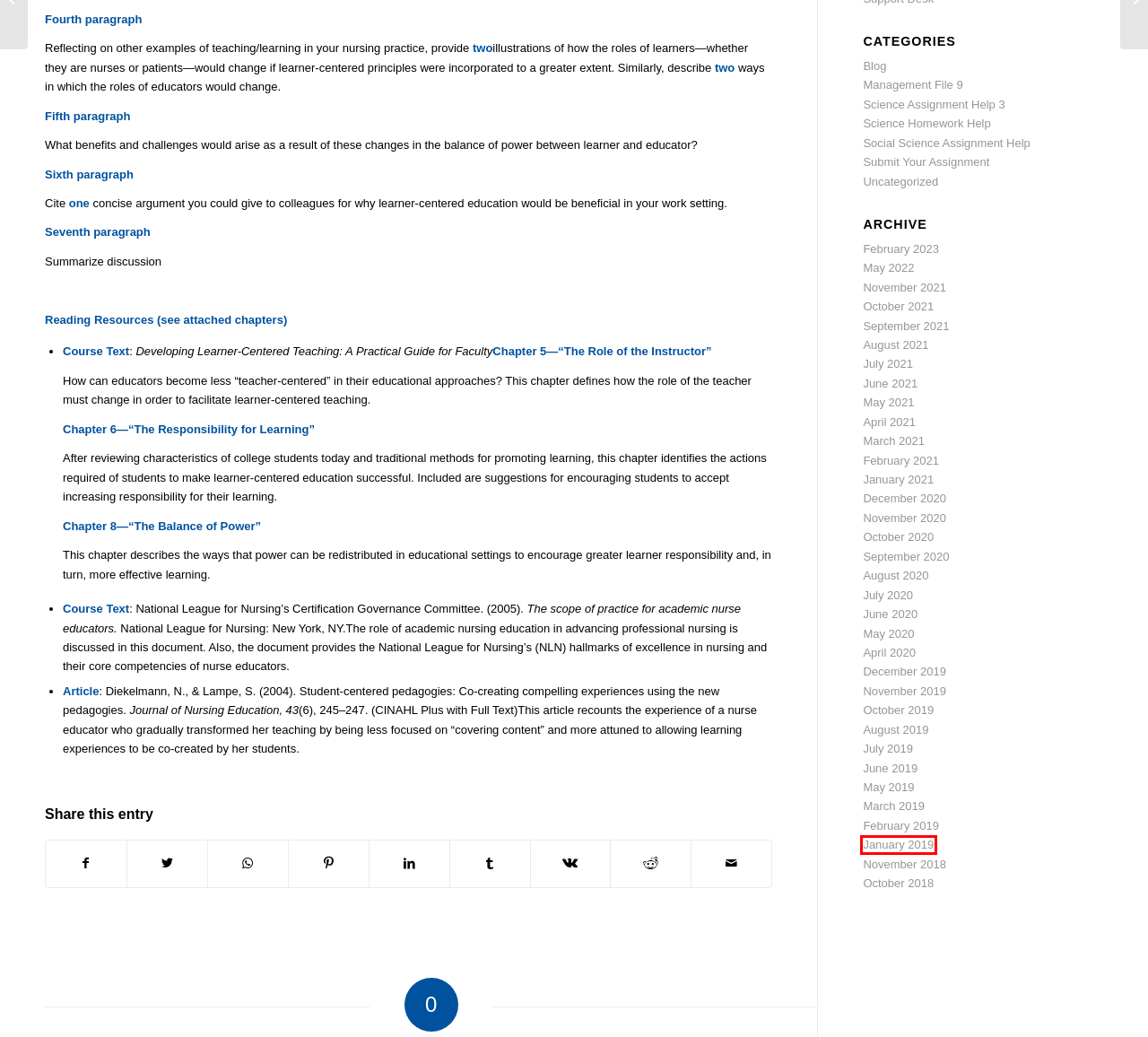You have a screenshot of a webpage with a red bounding box around an element. Identify the webpage description that best fits the new page that appears after clicking the selected element in the red bounding box. Here are the candidates:
A. October 2019 – Submit Your Homeworks
B. November 2018 – Submit Your Homeworks
C. January 2019 – Submit Your Homeworks
D. February 2019 – Submit Your Homeworks
E. September 2021 – Submit Your Homeworks
F. May 2021 – Submit Your Homeworks
G. March 2021 – Submit Your Homeworks
H. November 2021 – Submit Your Homeworks

C